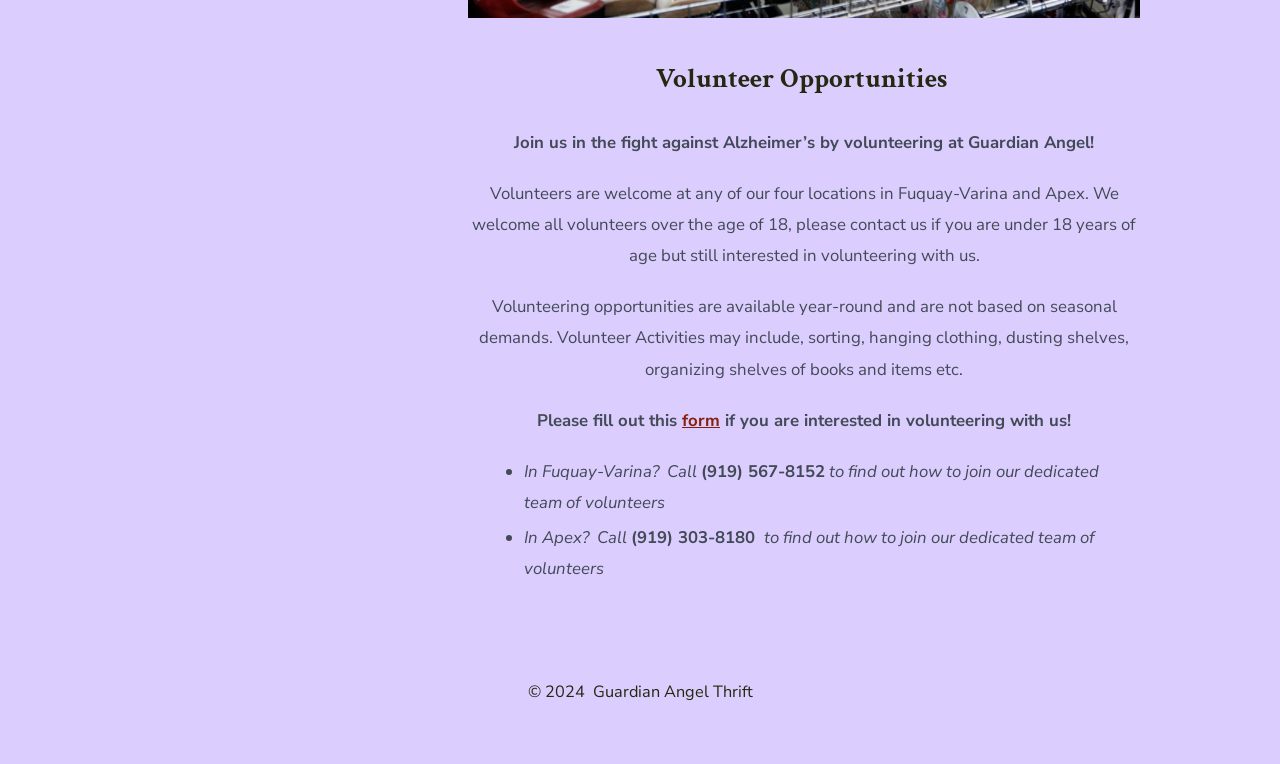Identify the bounding box coordinates for the UI element described as: "form". The coordinates should be provided as four floats between 0 and 1: [left, top, right, bottom].

[0.533, 0.535, 0.562, 0.565]